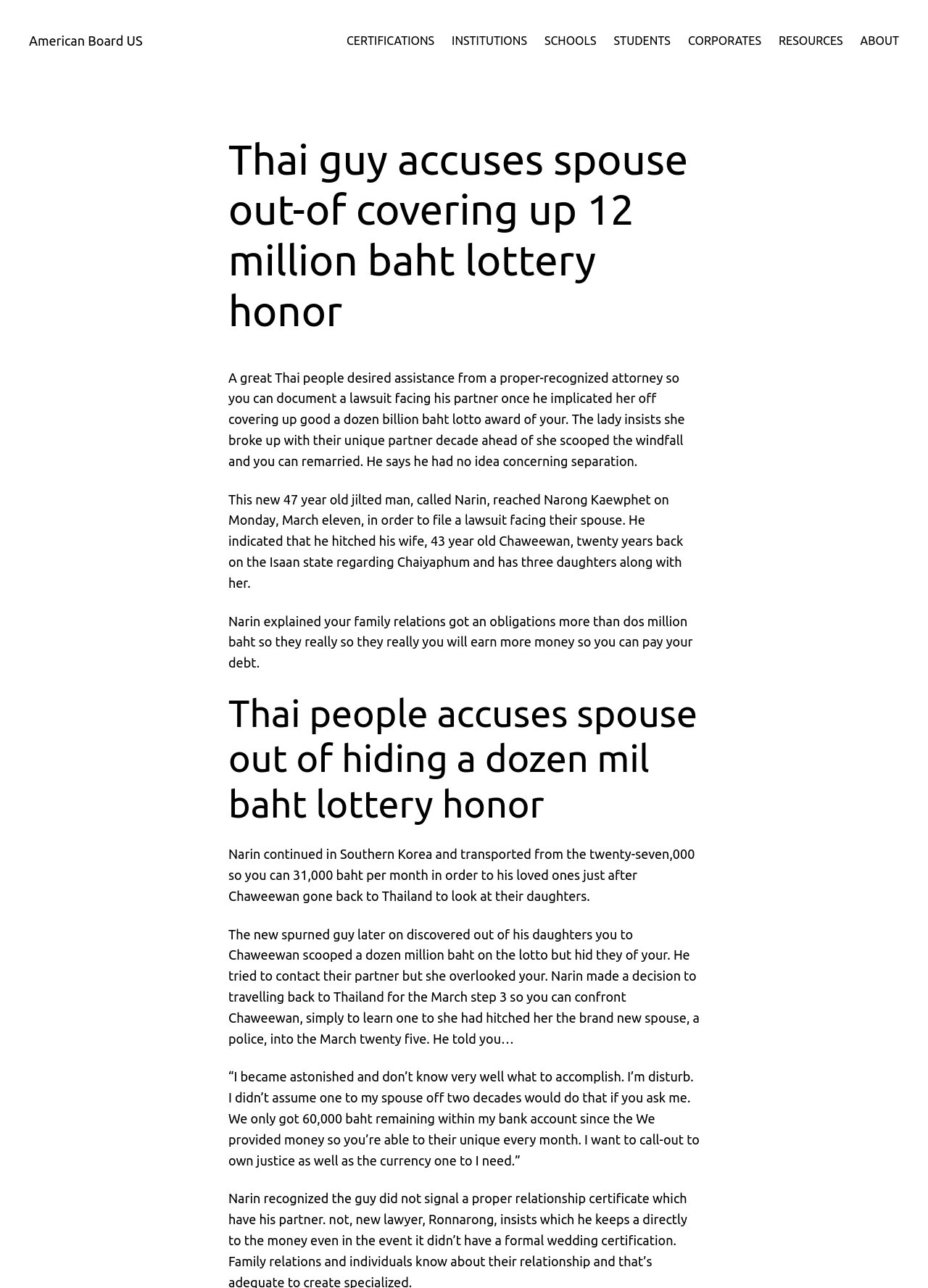Please identify the bounding box coordinates for the region that you need to click to follow this instruction: "Click on the 'SCHOOLS' link".

[0.587, 0.025, 0.643, 0.039]